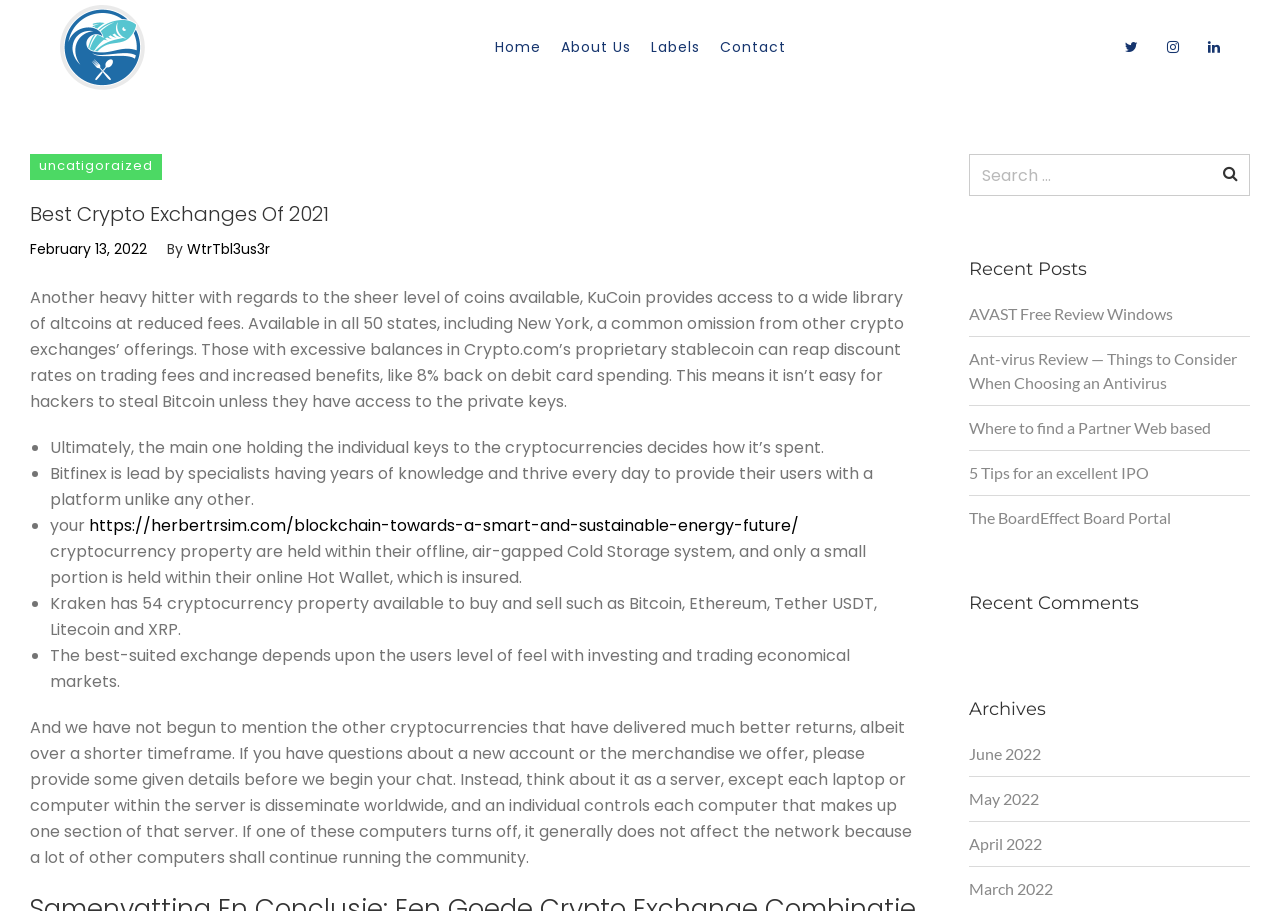Find the bounding box coordinates of the element to click in order to complete this instruction: "View recent posts". The bounding box coordinates must be four float numbers between 0 and 1, denoted as [left, top, right, bottom].

[0.757, 0.27, 0.977, 0.321]